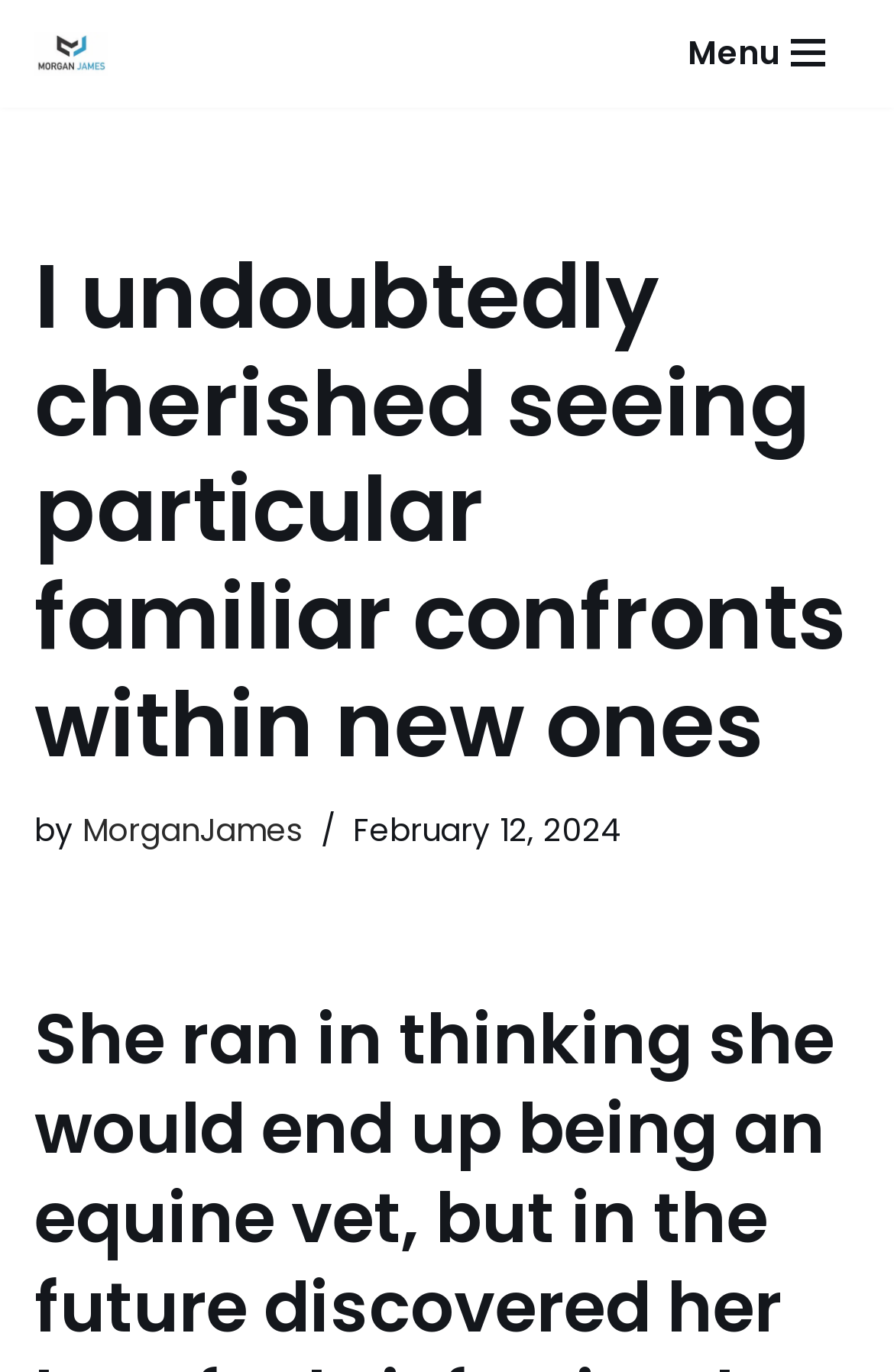Provide a thorough summary of the webpage.

The webpage appears to be a blog post or article page. At the top-left corner, there is a link to "Skip to content", allowing users to bypass the navigation menu and go directly to the main content. Next to it, there is an empty link with no text. On the top-right corner, there is a button labeled "Navigation Menu".

Below the navigation menu, there is a heading that reads "I undoubtedly cherished seeing particular familiar confronts within new ones", which is likely the title of the article. The title is followed by the author's name, "MorganJames", which is a link, and a timestamp indicating that the article was published on February 12, 2024.

The content of the article is not explicitly described in the accessibility tree, but based on the meta description, it seems to be a personal reflection or story about the author's experiences and interests.